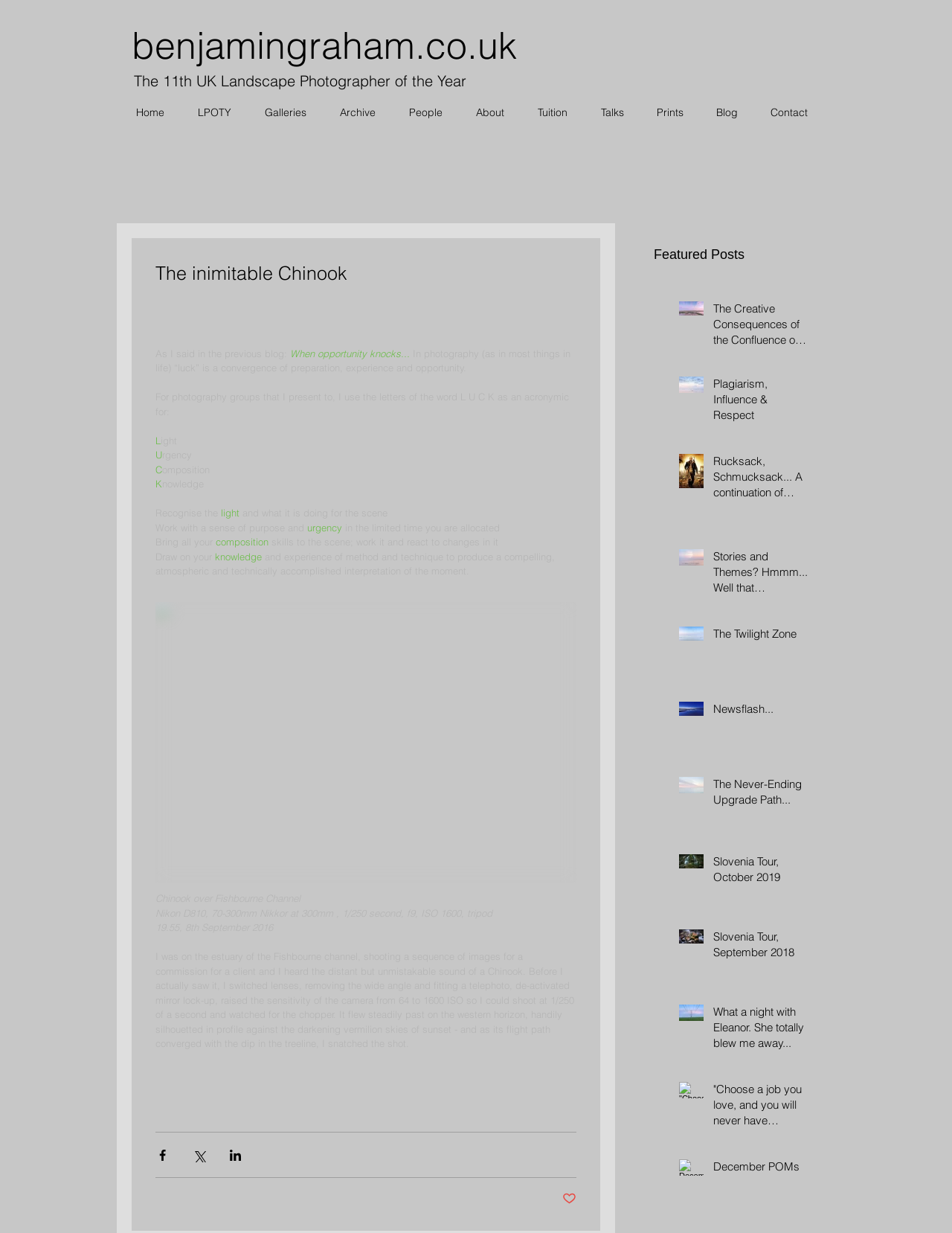Determine the bounding box coordinates for the area that should be clicked to carry out the following instruction: "Read the 'The inimitable Chinook' article".

[0.163, 0.212, 0.605, 0.231]